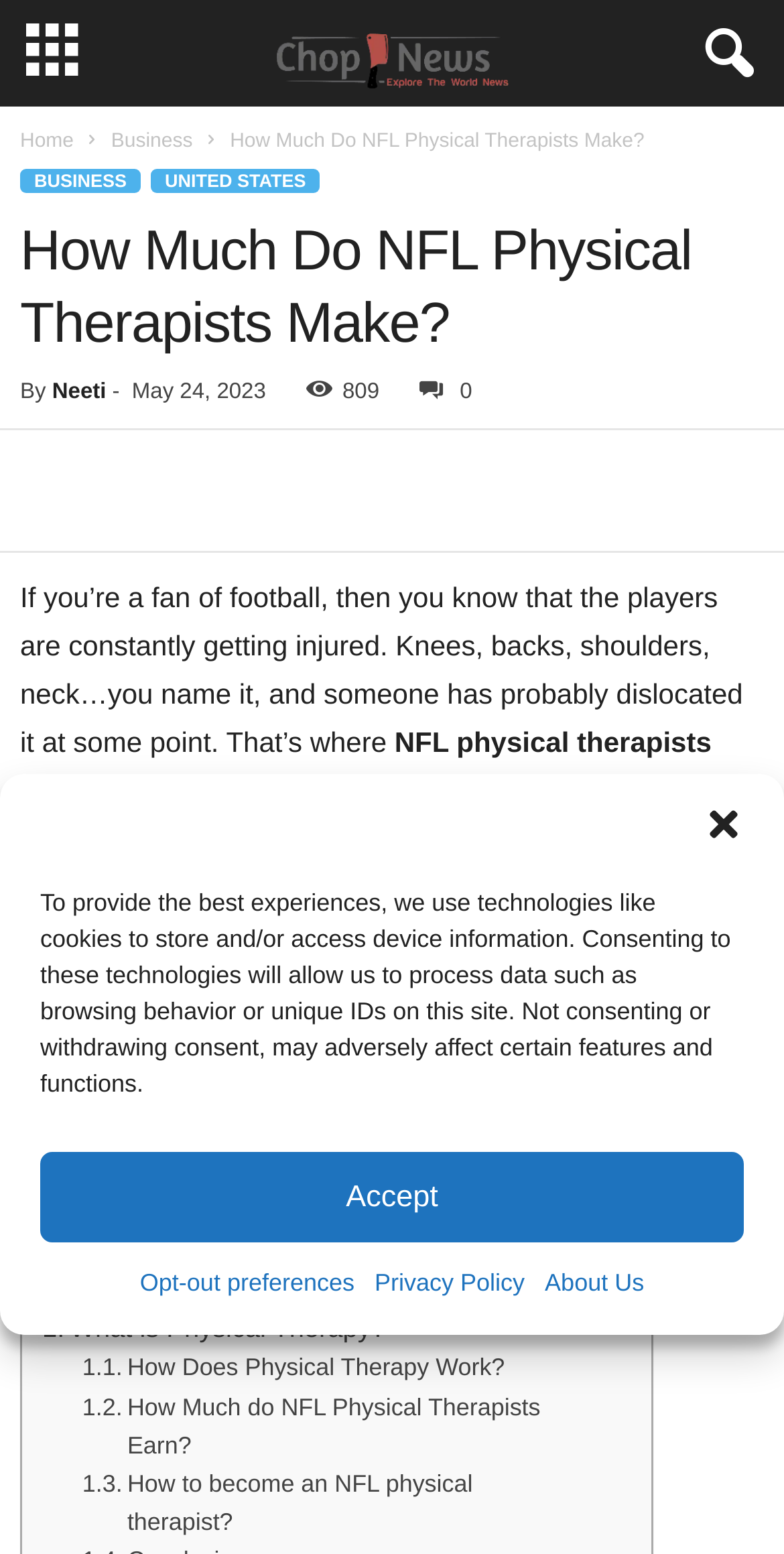Can you pinpoint the bounding box coordinates for the clickable element required for this instruction: "Add additional comments"? The coordinates should be four float numbers between 0 and 1, i.e., [left, top, right, bottom].

None